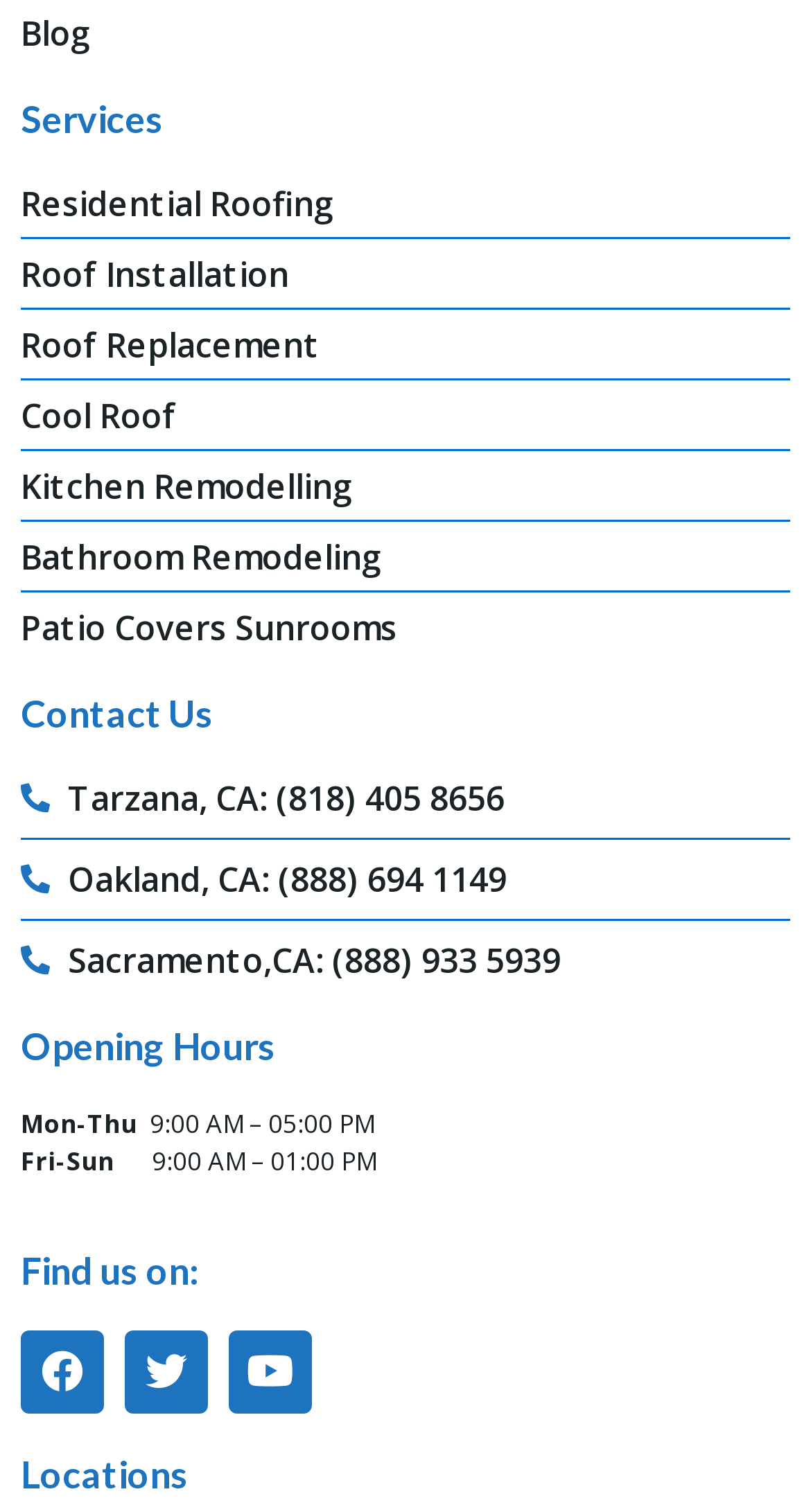Identify the bounding box coordinates for the UI element described as follows: "1-888-488-0618". Ensure the coordinates are four float numbers between 0 and 1, formatted as [left, top, right, bottom].

None